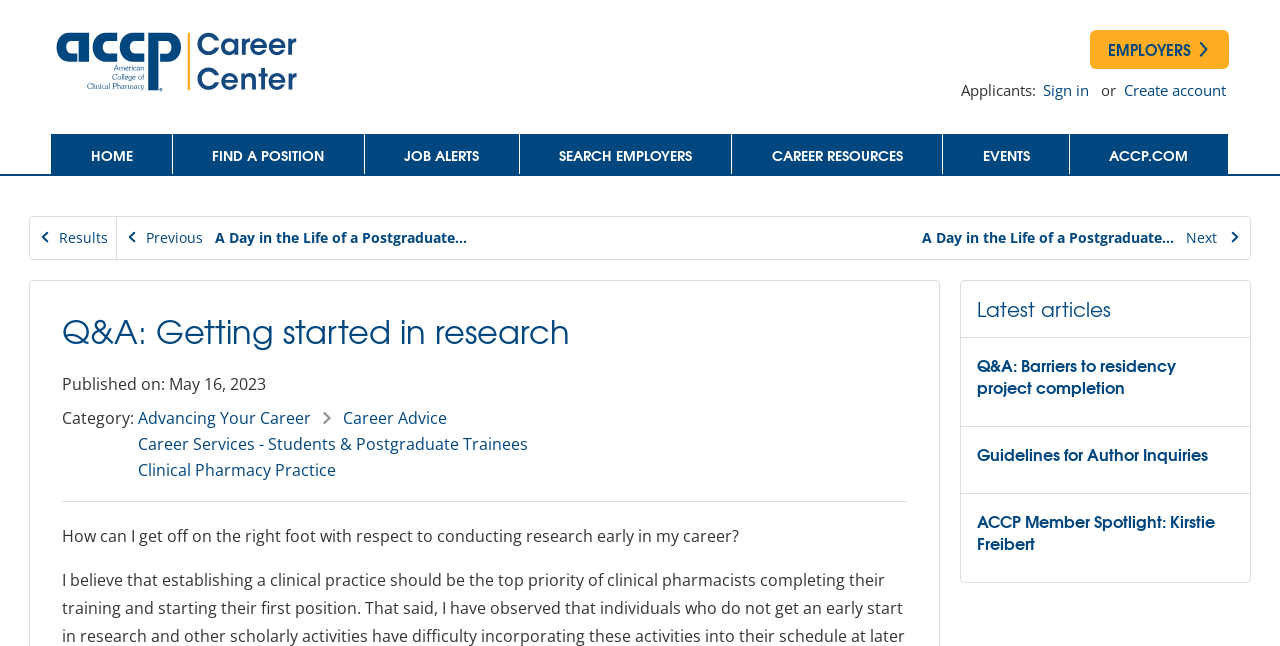Please specify the bounding box coordinates of the area that should be clicked to accomplish the following instruction: "Search for employers". The coordinates should consist of four float numbers between 0 and 1, i.e., [left, top, right, bottom].

[0.437, 0.223, 0.541, 0.257]